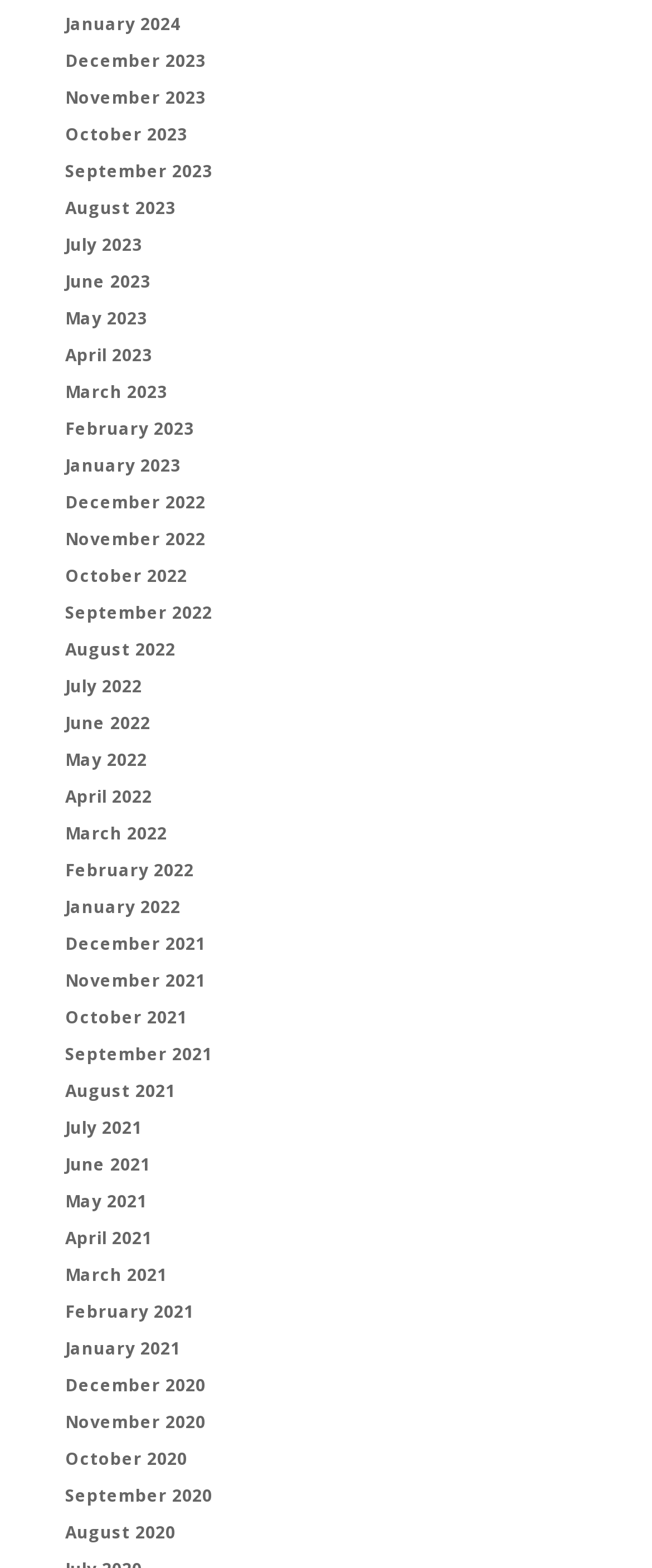Please specify the bounding box coordinates of the region to click in order to perform the following instruction: "Check October 2023".

[0.1, 0.078, 0.287, 0.093]